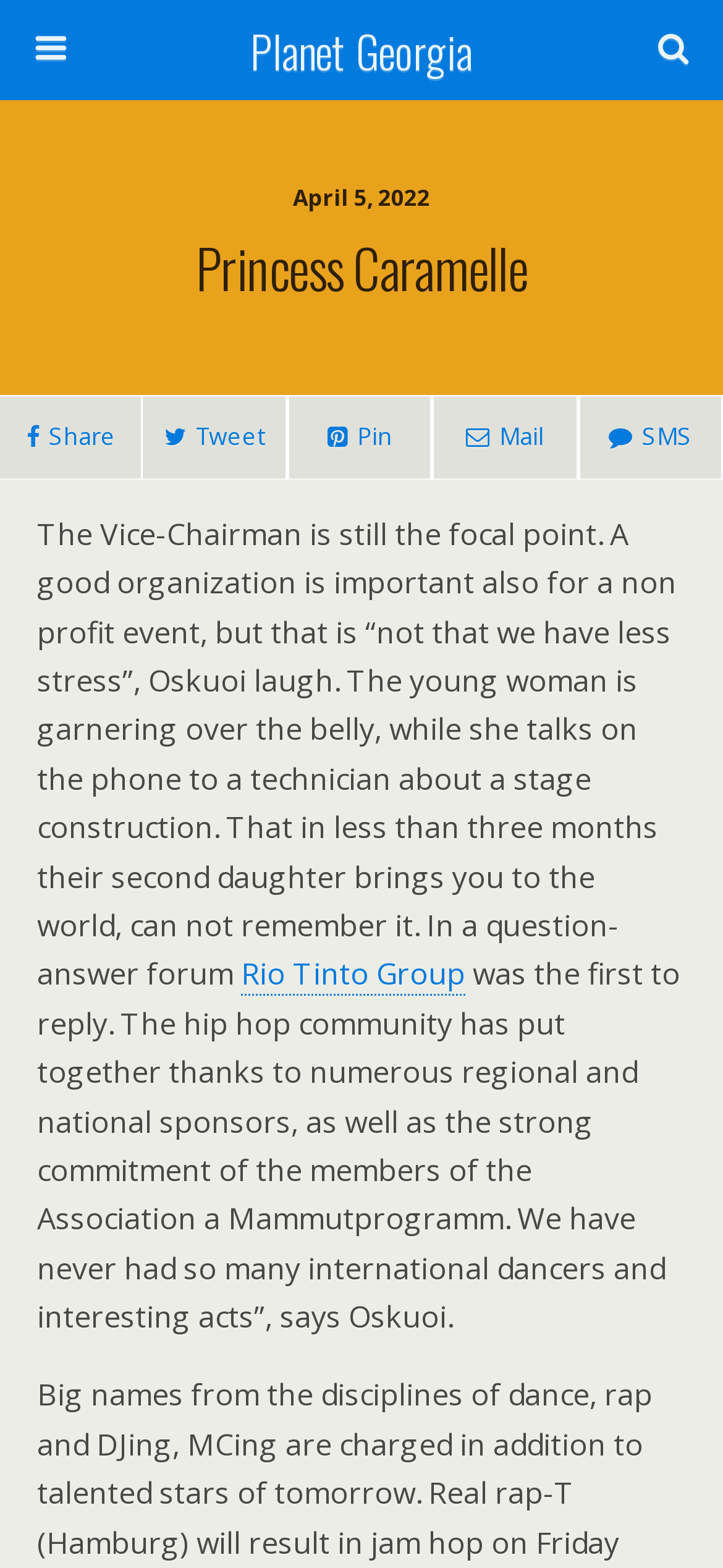Provide your answer to the question using just one word or phrase: What is the topic of the main text?

Event organization